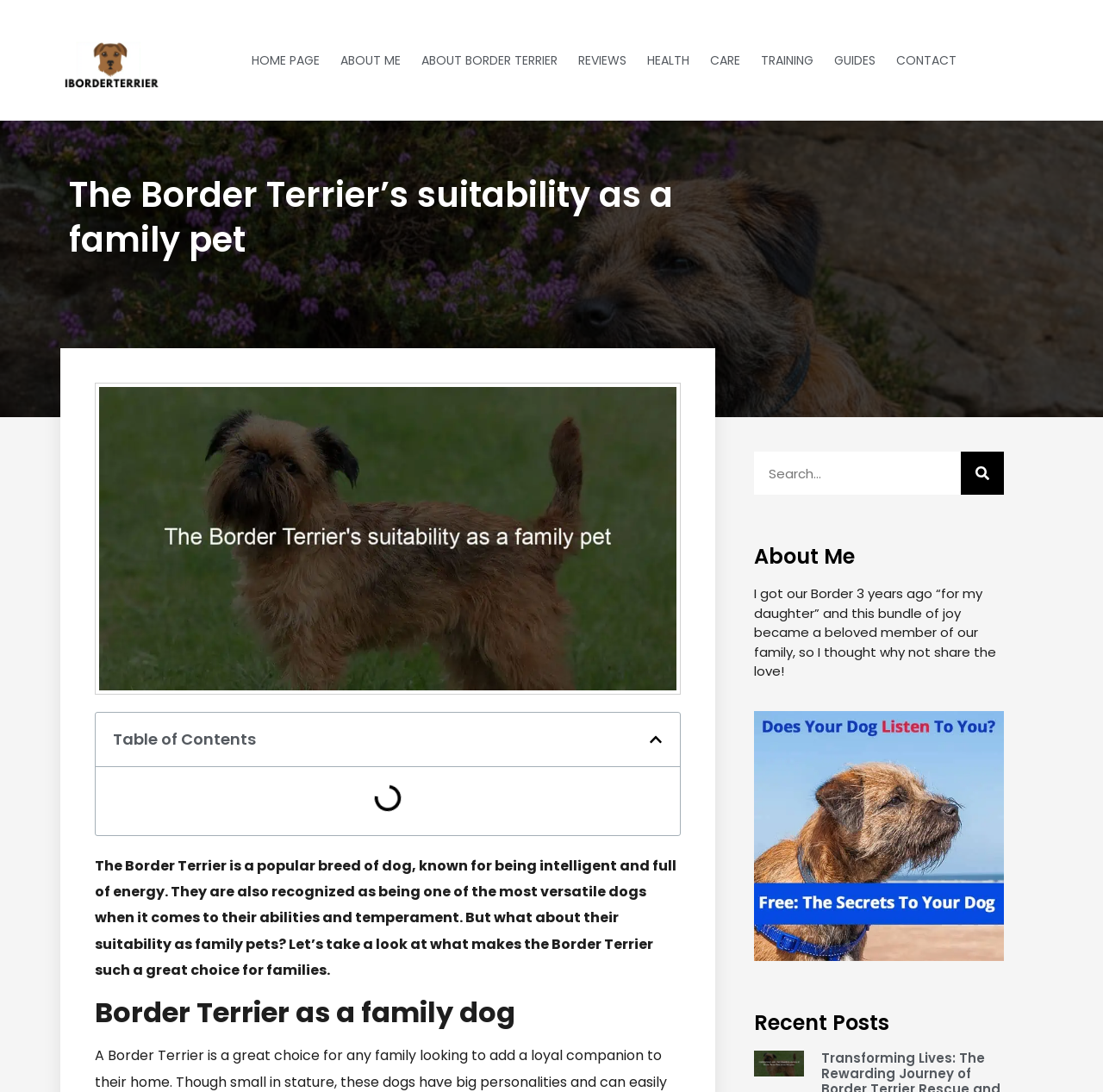Show the bounding box coordinates of the element that should be clicked to complete the task: "go to home page".

[0.221, 0.019, 0.297, 0.092]